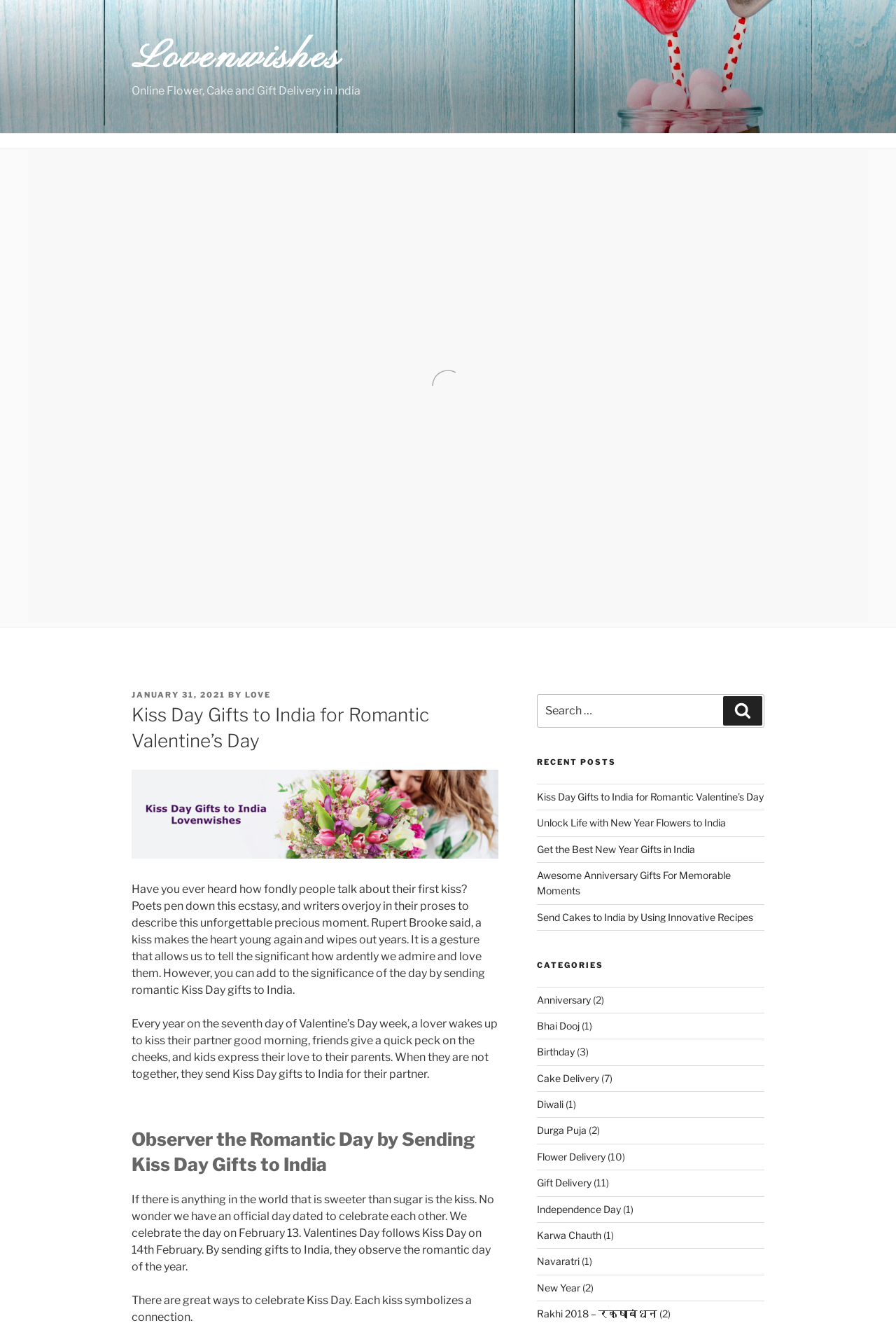Identify the bounding box coordinates of the section that should be clicked to achieve the task described: "Click the 'Coolmuster PDF to Word Converter' link".

None